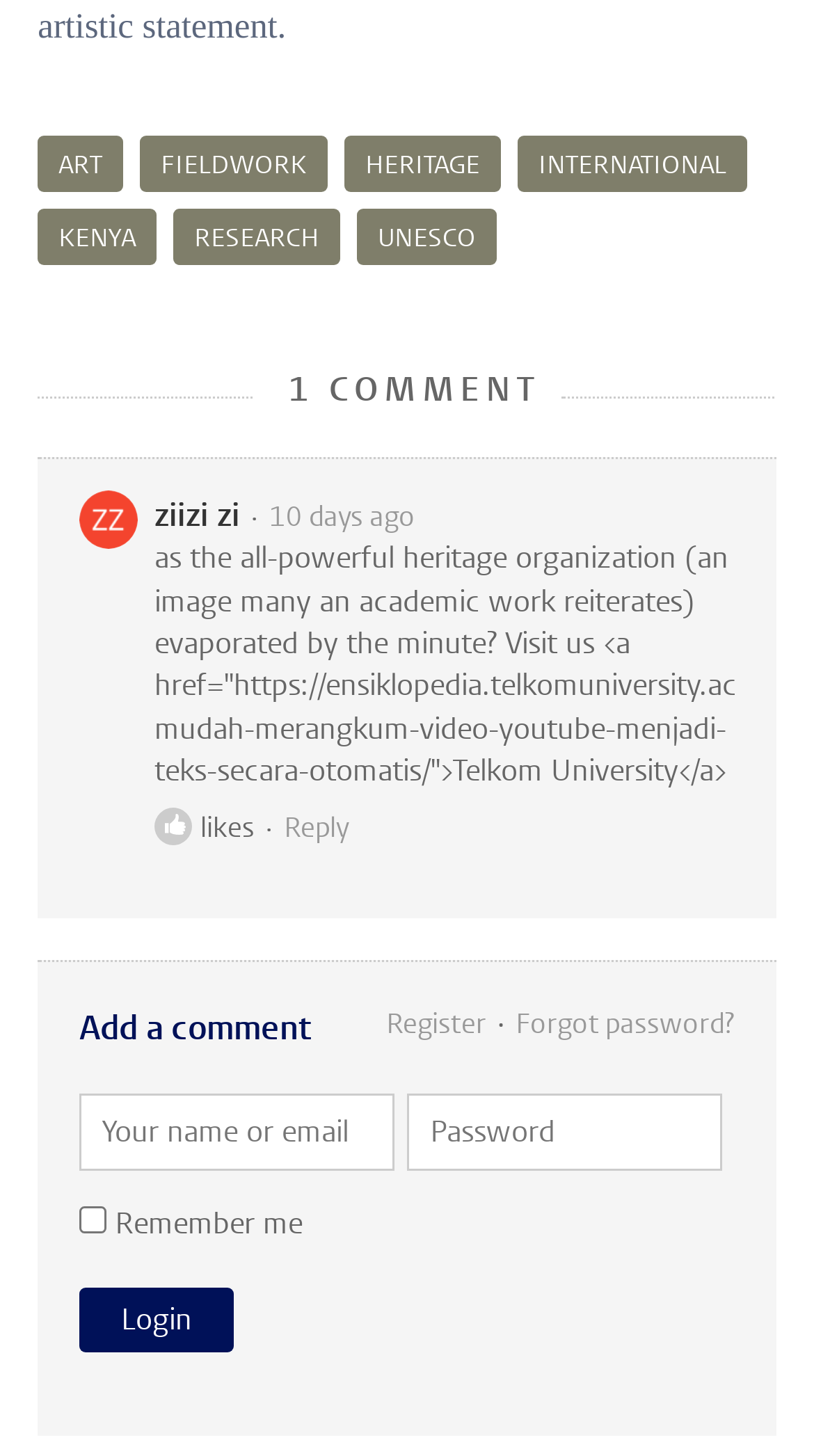Find and provide the bounding box coordinates for the UI element described with: "parent_node: likes".

[0.19, 0.555, 0.236, 0.581]